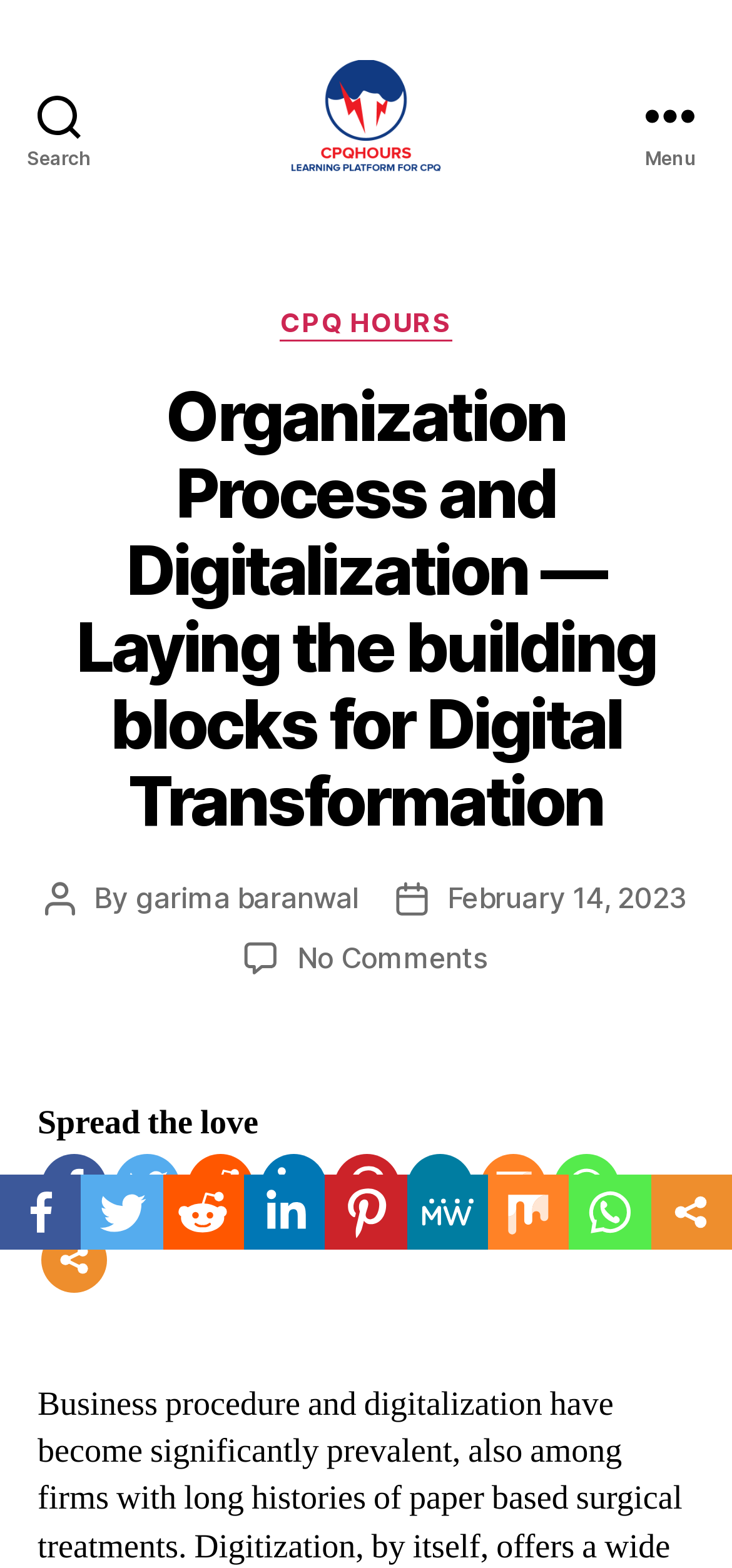Pinpoint the bounding box coordinates of the clickable element to carry out the following instruction: "Click the search button."

[0.0, 0.0, 0.162, 0.147]